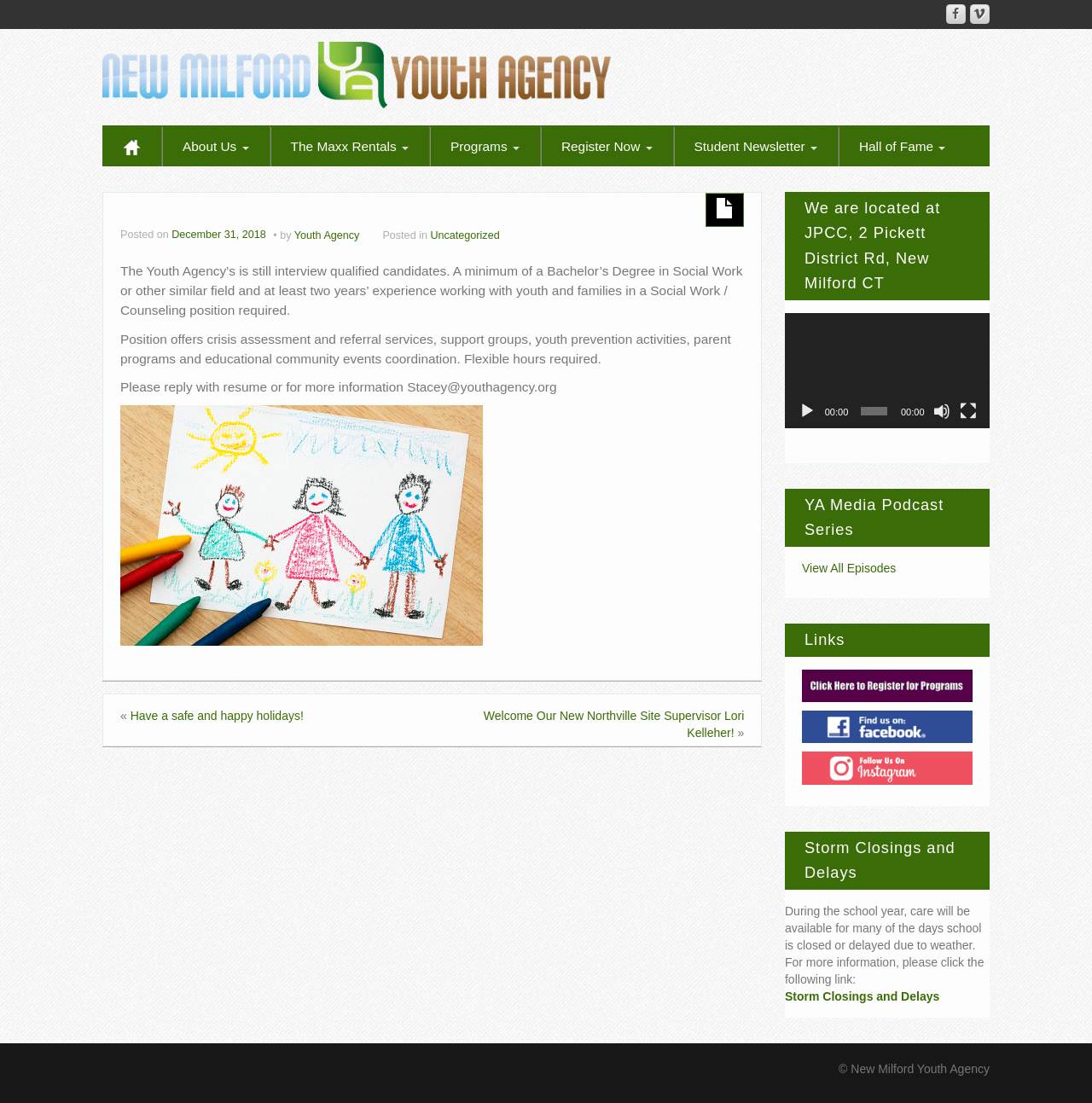What is the name of the organization?
Refer to the image and give a detailed response to the question.

I found the answer by looking at the top-left corner of the webpage, where the organization's name is displayed as a link.